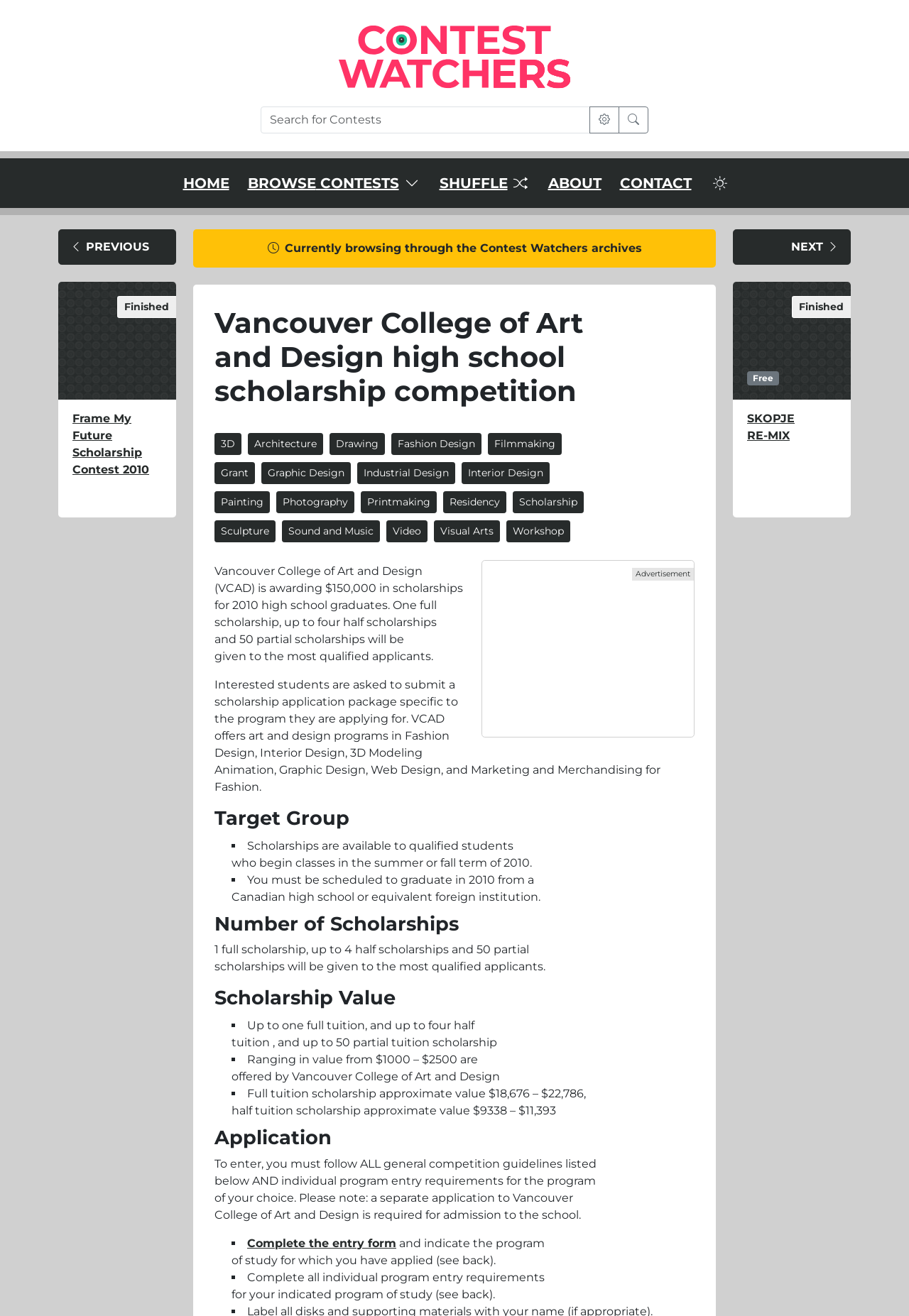Answer the following inquiry with a single word or phrase:
What is the name of the scholarship competition?

Frame My Future Scholarship Contest 2010